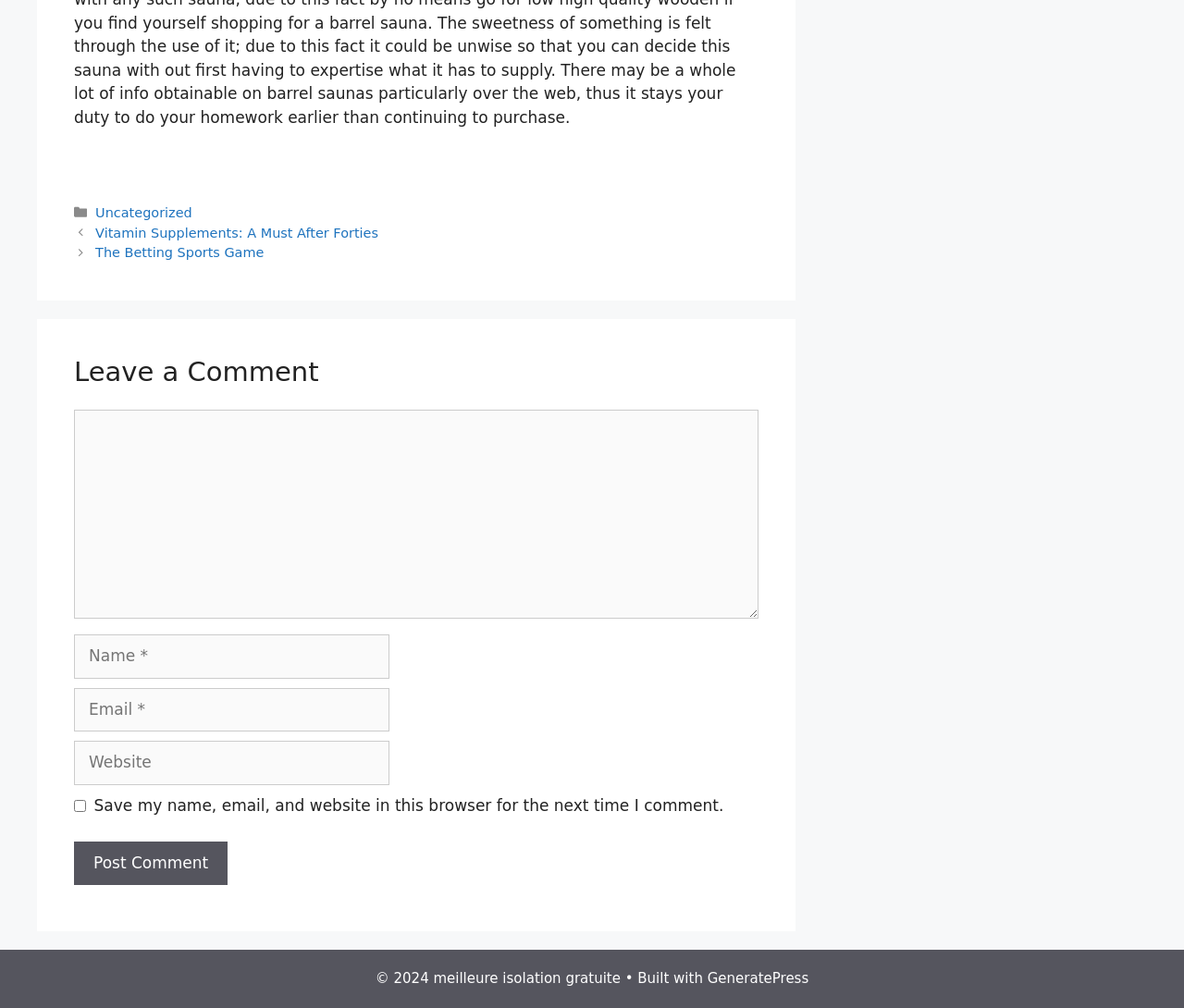Answer the following inquiry with a single word or phrase:
What is the navigation option below the 'Categories' text?

Previous and Next